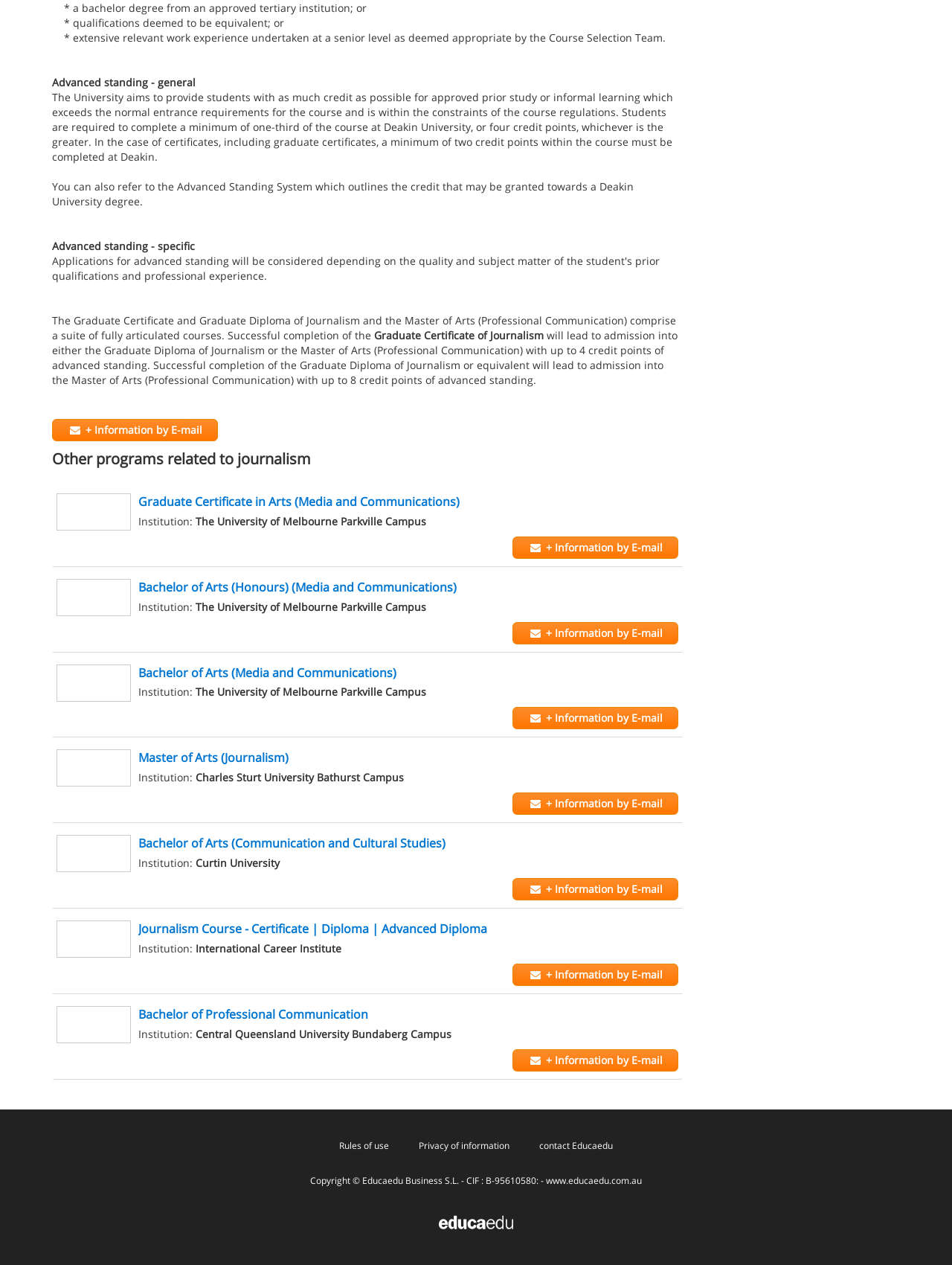What is the purpose of the Advanced Standing System?
Based on the visual information, provide a detailed and comprehensive answer.

The Advanced Standing System is mentioned on the webpage as a system that outlines the credit that may be granted towards a Deakin University degree, indicating its purpose is to provide credit for prior study or informal learning.